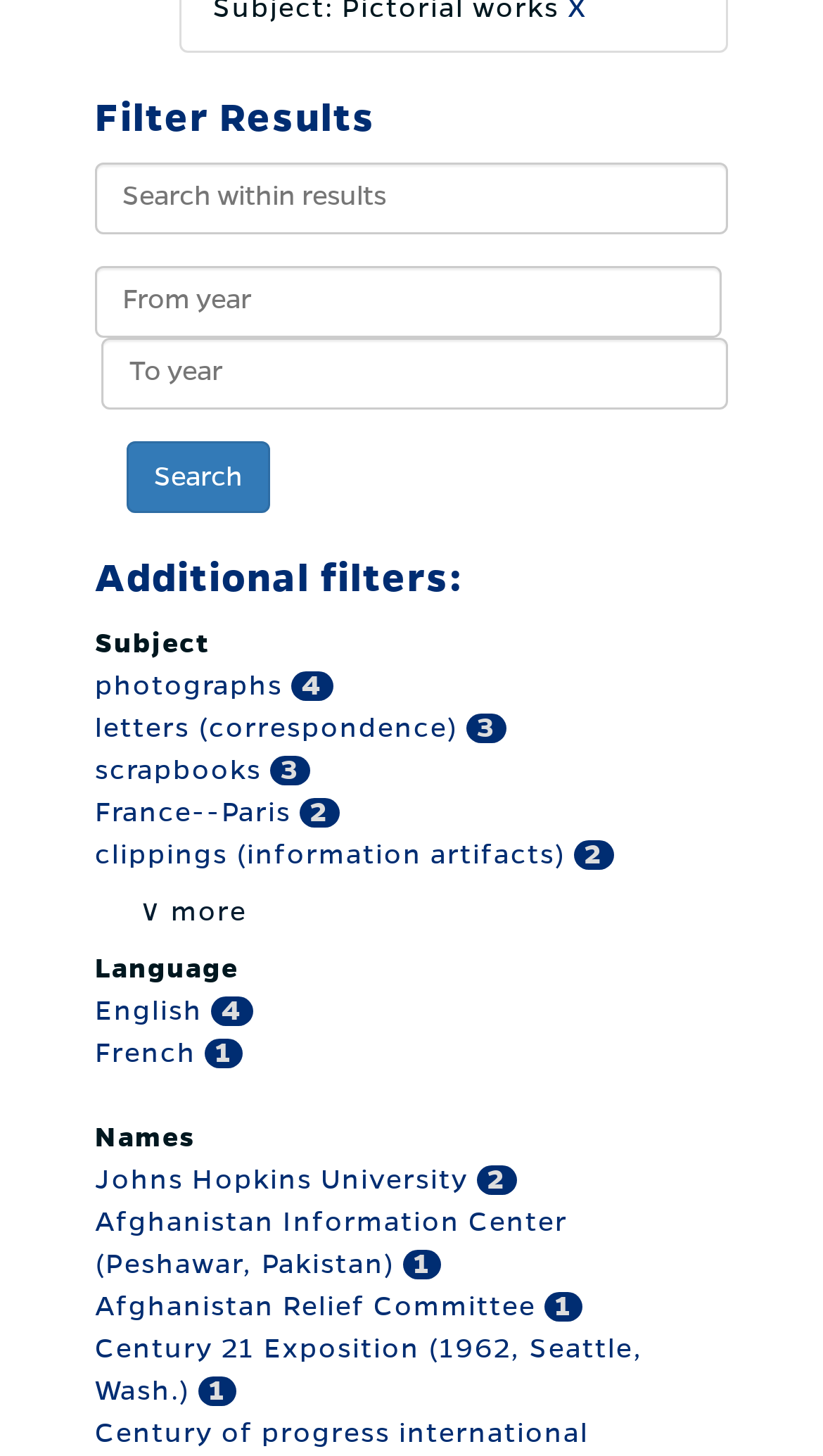How many search results are related to 'photographs'?
Can you provide a detailed and comprehensive answer to the question?

Under the 'Subject' filter, there is a link to 'photographs' with a count of '4' next to it, indicating that there are 4 search results related to 'photographs'.